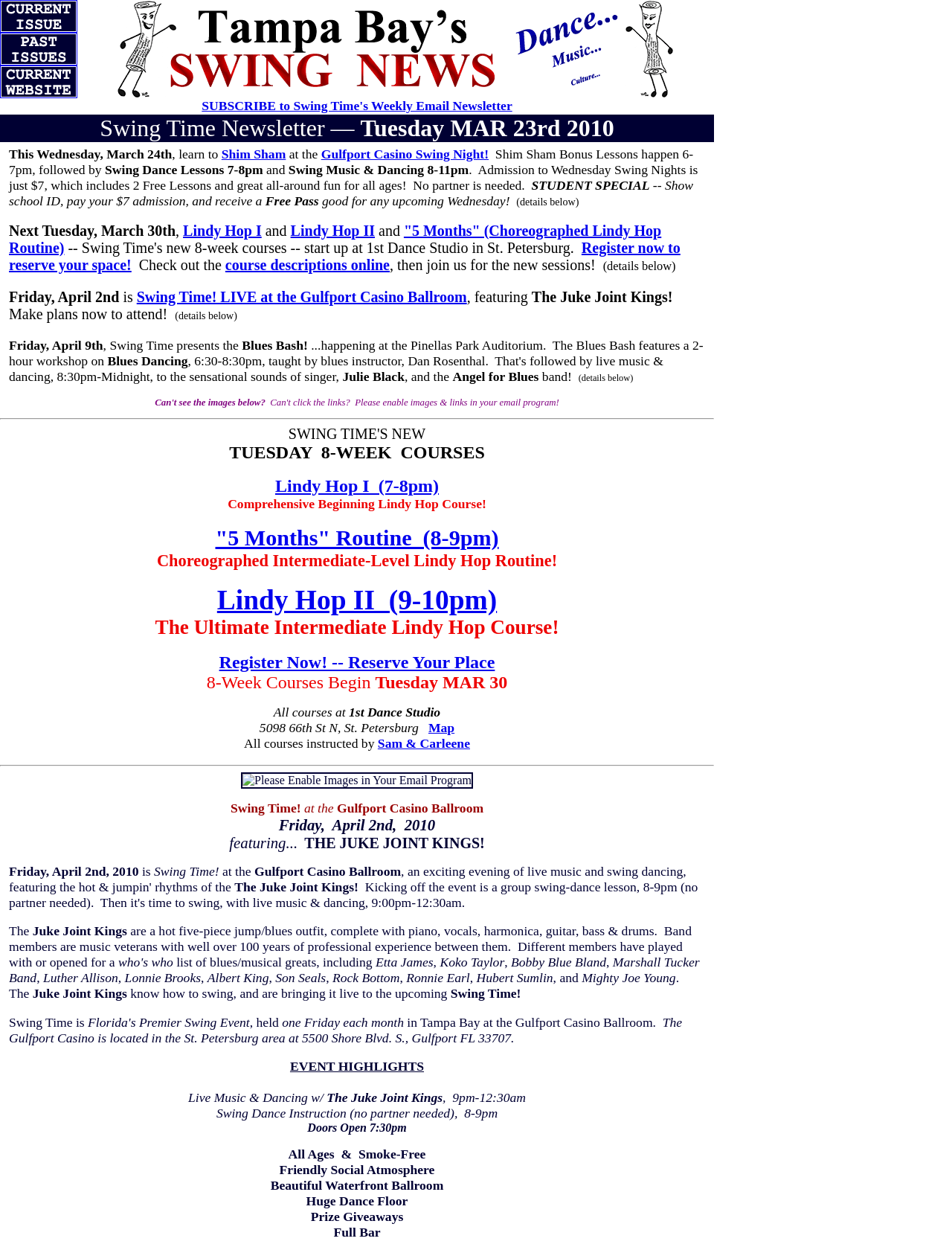Analyze the image and deliver a detailed answer to the question: What is the name of the instructors for the 8-week courses?

The question can be answered by looking at the link element with the content 'Sam & Carleene' at coordinates [0.397, 0.589, 0.494, 0.601]. This element is likely to be the name of the instructors for the 8-week courses.